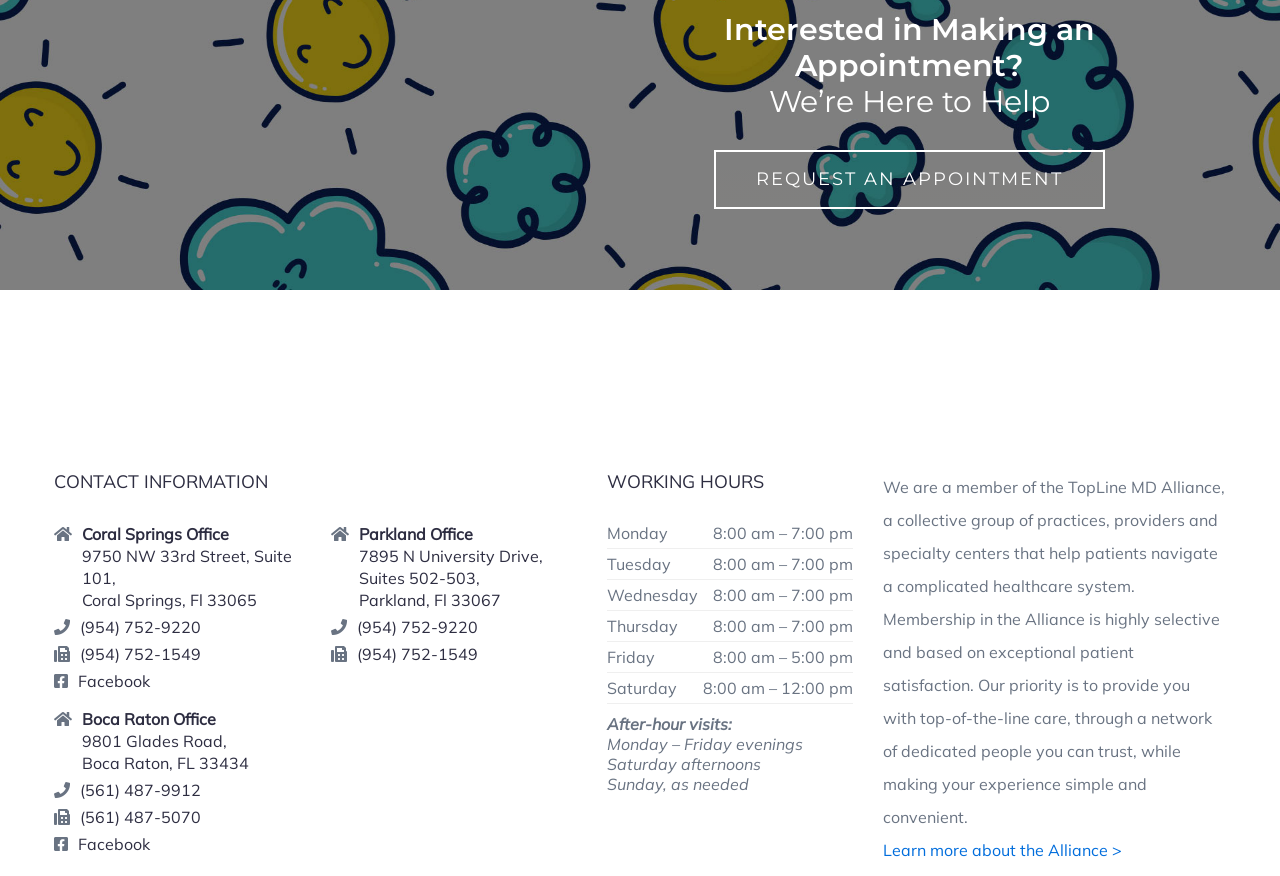Use a single word or phrase to answer the question:
What is the phone number of the Coral Springs Office?

(954) 752-9220